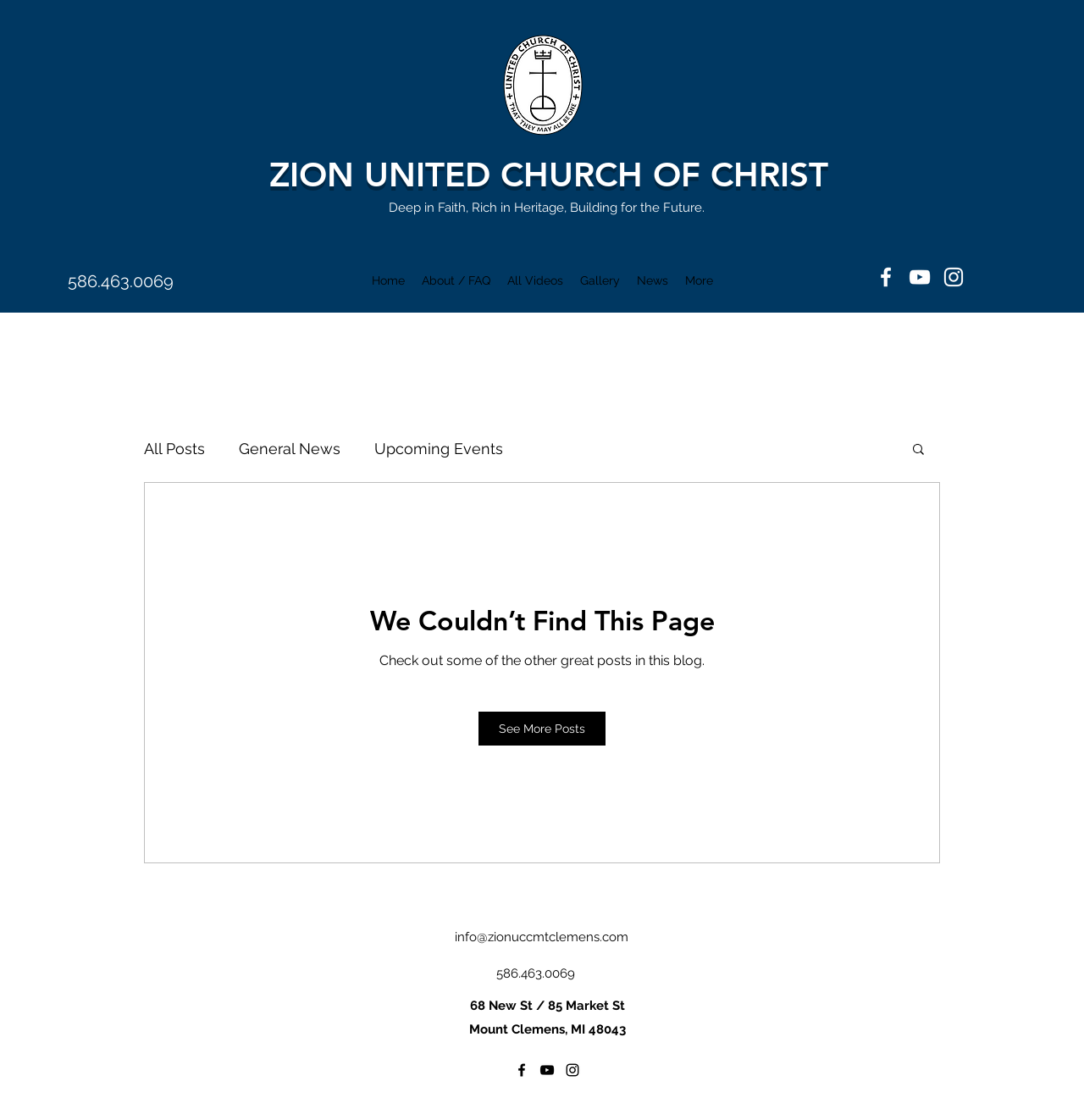Locate the coordinates of the bounding box for the clickable region that fulfills this instruction: "Click the Home link".

[0.335, 0.235, 0.381, 0.266]